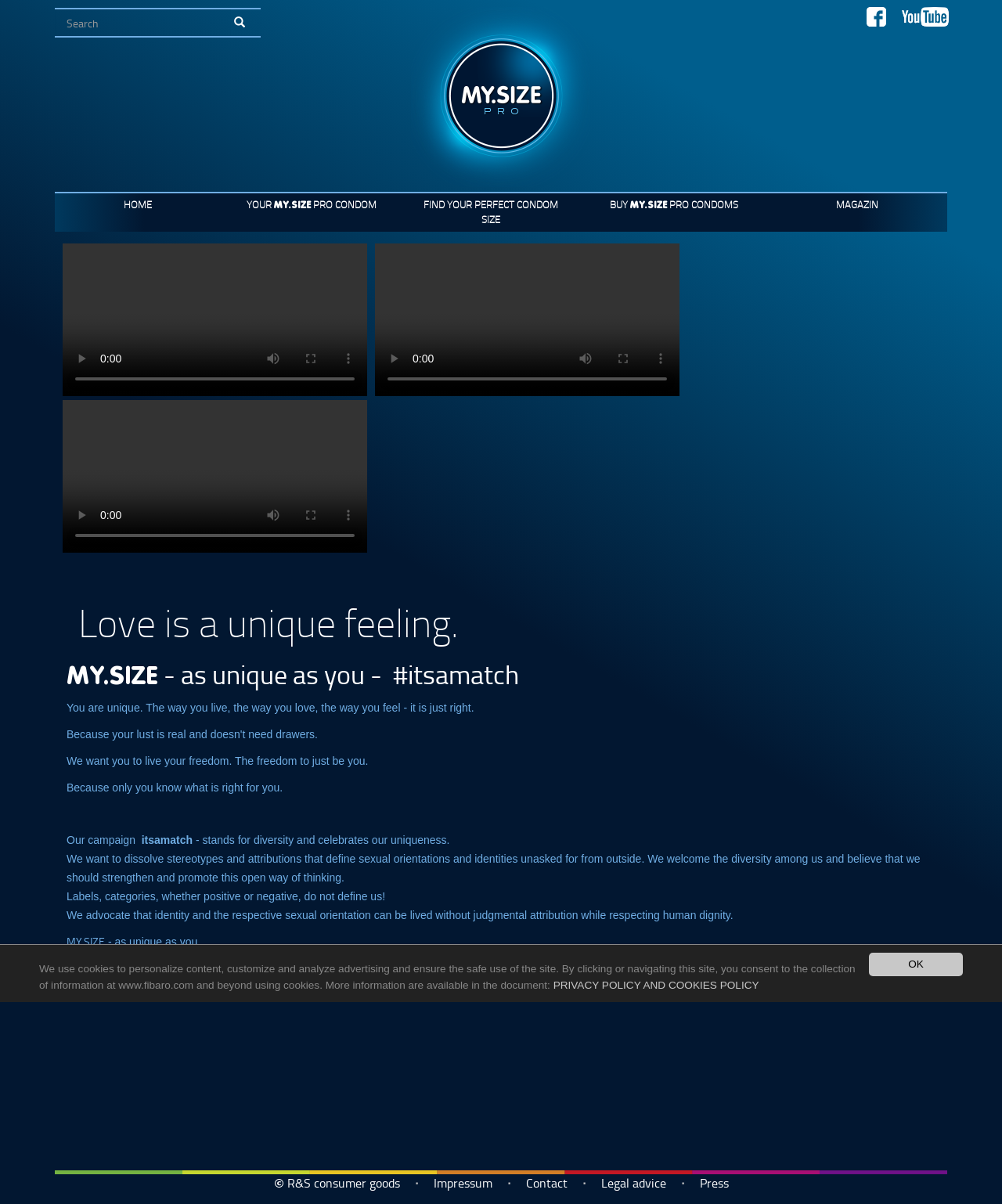How many social media links are at the top of the page?
Please look at the screenshot and answer using one word or phrase.

2